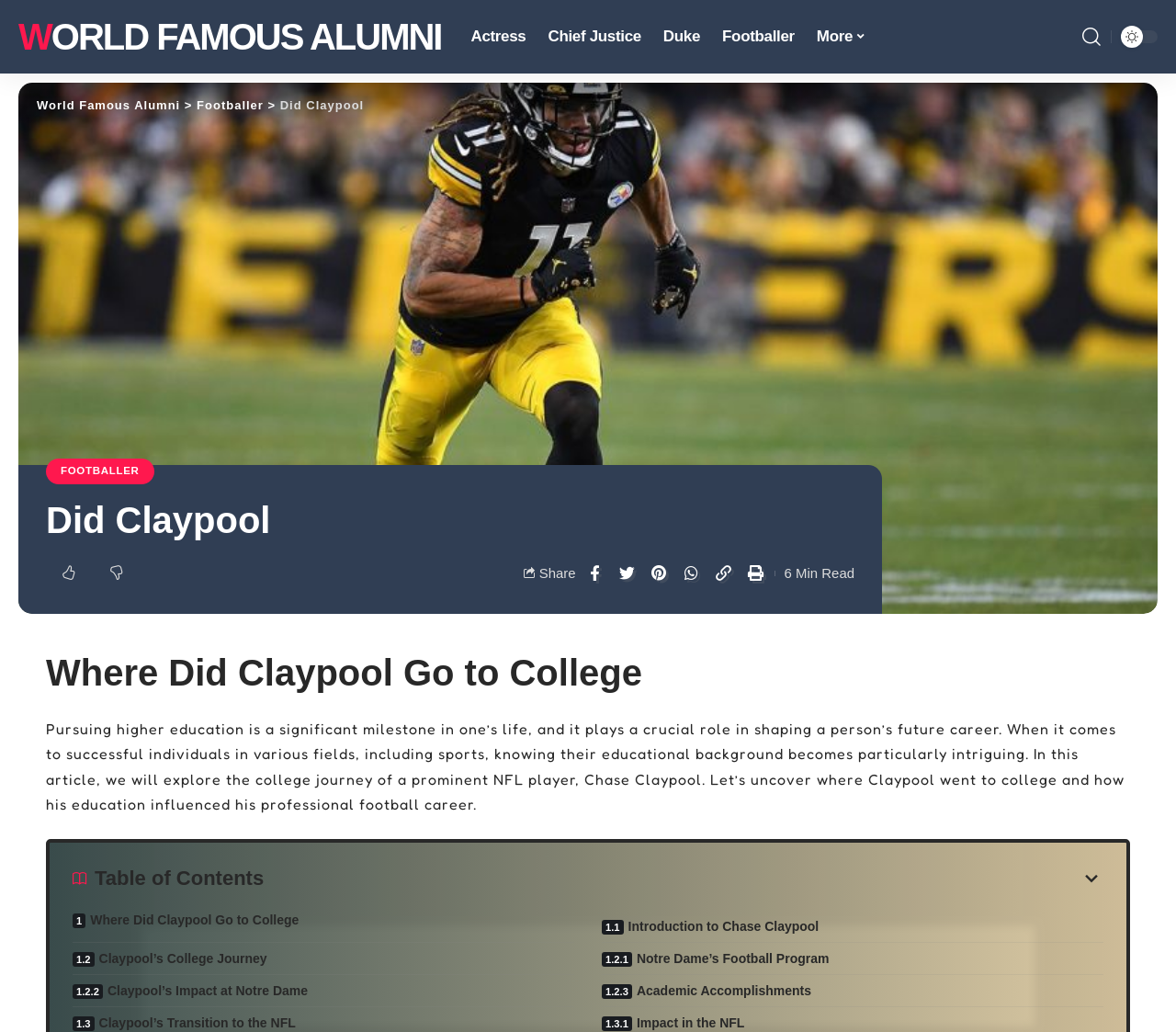How many sections are in the table of contents?
Look at the image and respond with a one-word or short phrase answer.

7